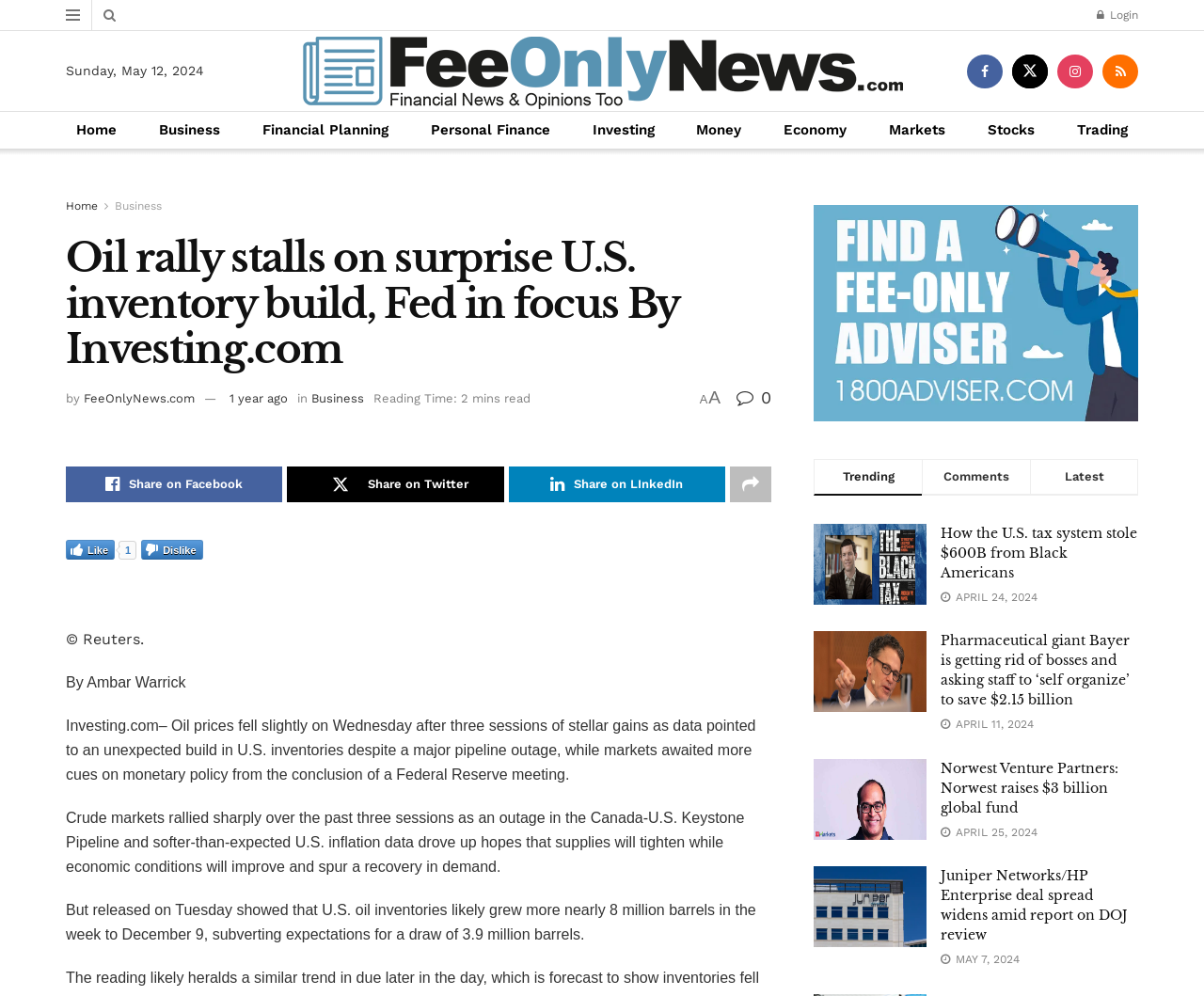Please find the top heading of the webpage and generate its text.

Oil rally stalls on surprise U.S. inventory build, Fed in focus By Investing.com